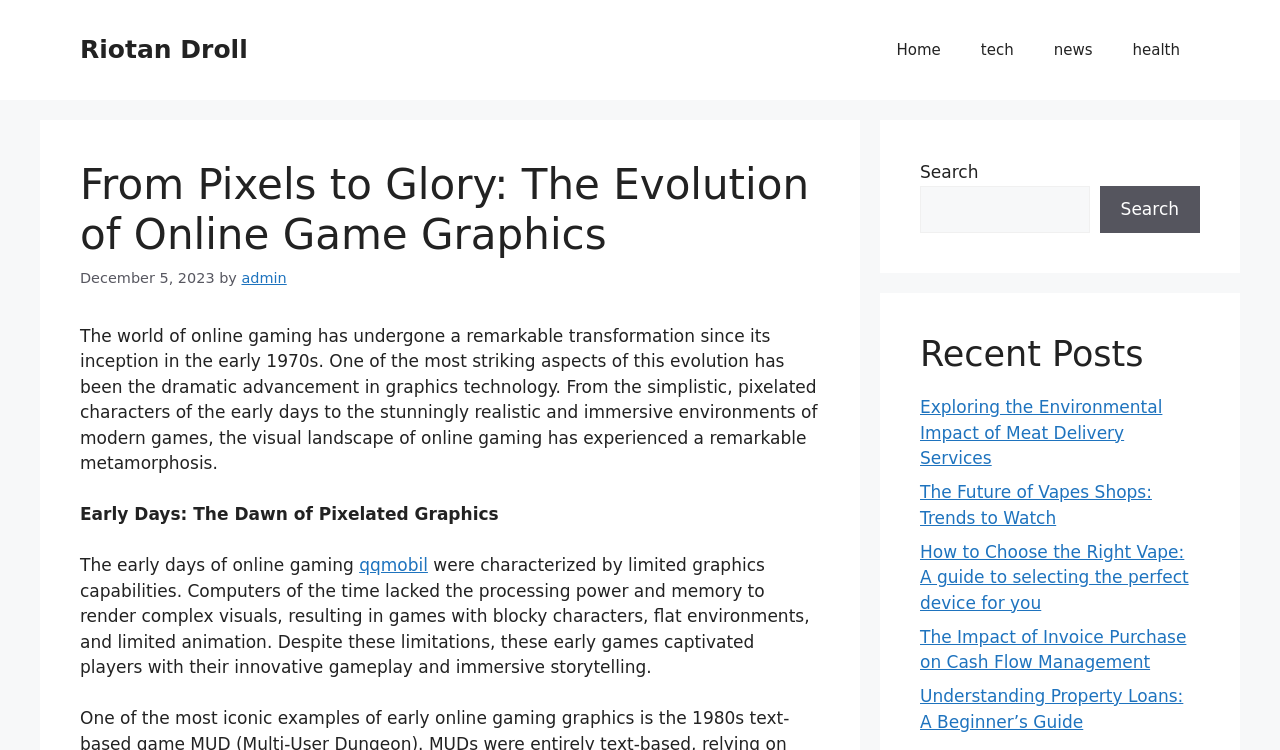Find the bounding box coordinates for the area that must be clicked to perform this action: "Go to the home page".

[0.685, 0.027, 0.751, 0.107]